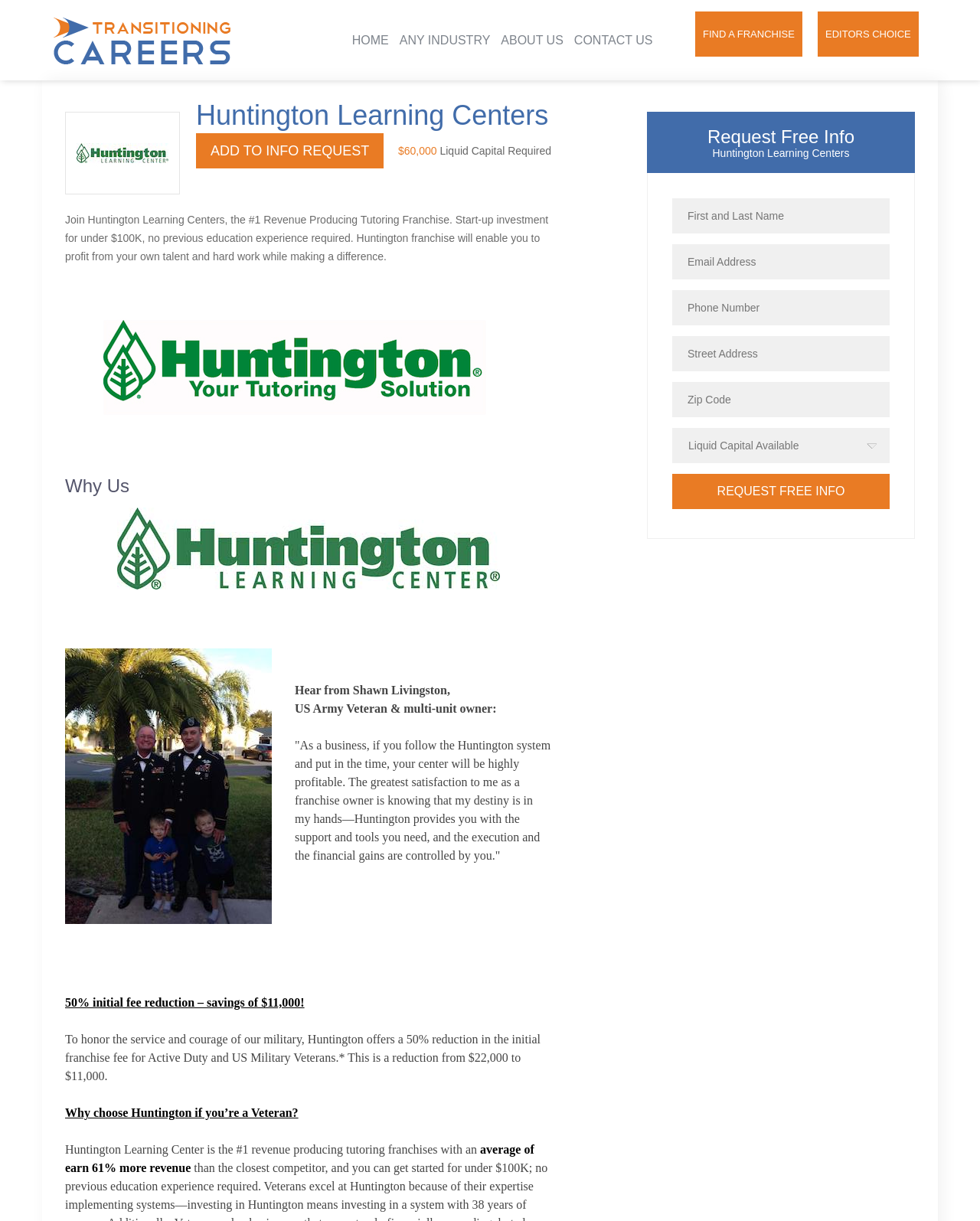Find the bounding box coordinates of the area that needs to be clicked in order to achieve the following instruction: "Enter your first and last name". The coordinates should be specified as four float numbers between 0 and 1, i.e., [left, top, right, bottom].

[0.686, 0.162, 0.908, 0.191]